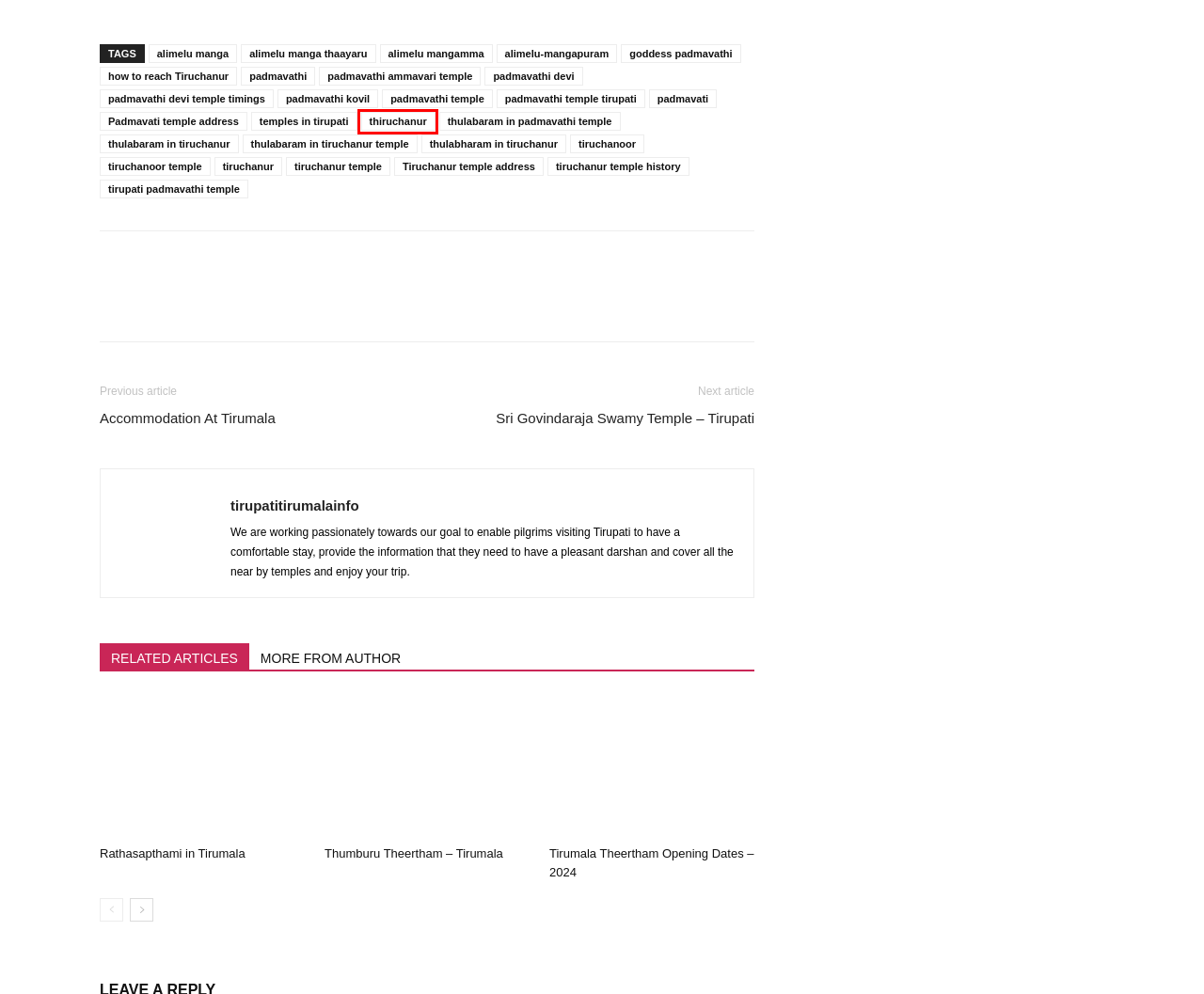You are presented with a screenshot of a webpage containing a red bounding box around a particular UI element. Select the best webpage description that matches the new webpage after clicking the element within the bounding box. Here are the candidates:
A. goddess padmavathi Archives - Tirupati Tirumala Info
B. thulabaram in tiruchanur Archives - Tirupati Tirumala Info
C. thulabharam in tiruchanur Archives - Tirupati Tirumala Info
D. padmavathi ammavari temple Archives - Tirupati Tirumala Info
E. thiruchanur Archives - Tirupati Tirumala Info
F. Thumburu Theertham - Tirumala | How to Reach | Timings
G. tiruchanur temple Archives - Tirupati Tirumala Info
H. padmavathi kovil Archives - Tirupati Tirumala Info

E